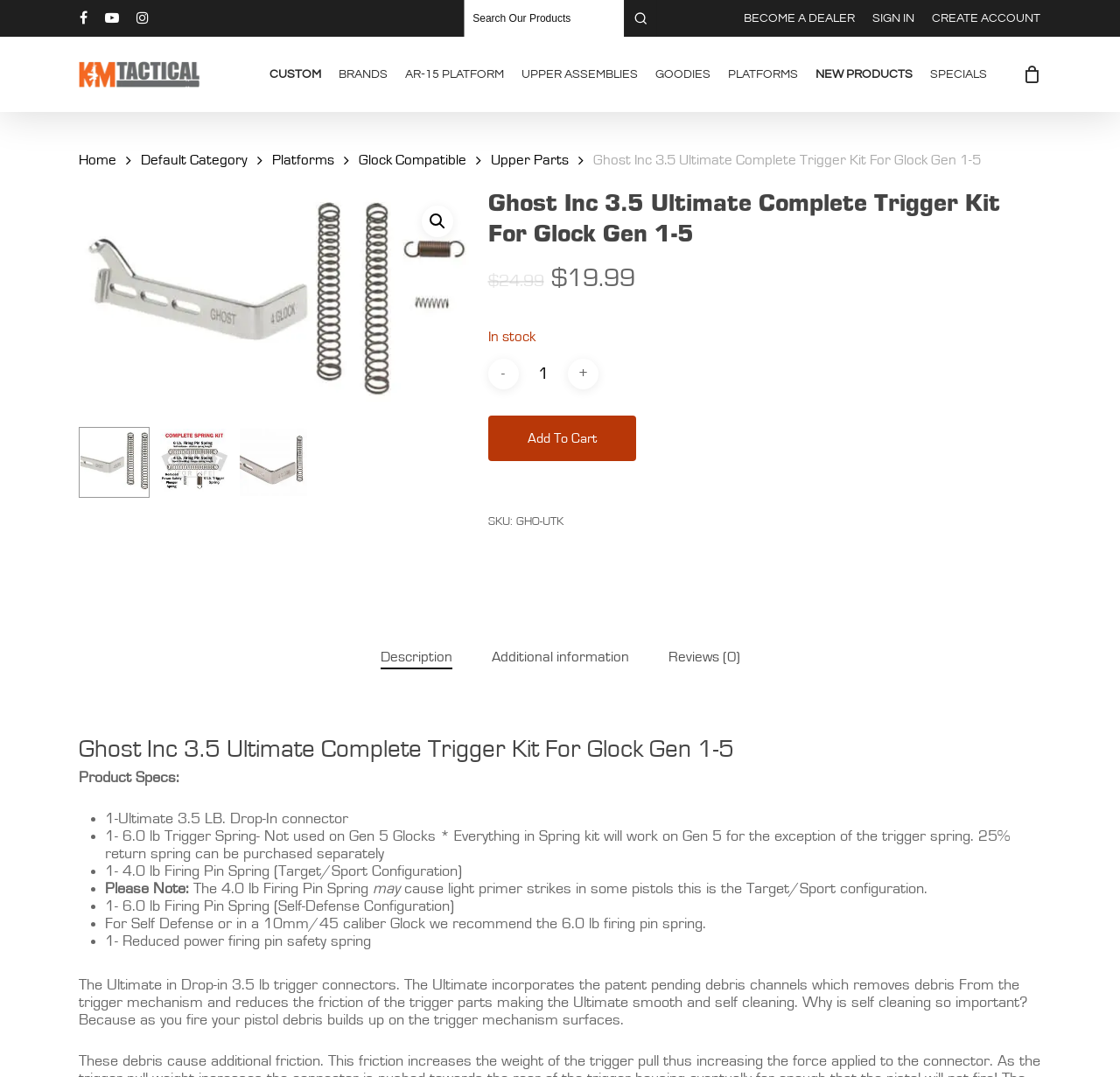Locate the bounding box coordinates of the element's region that should be clicked to carry out the following instruction: "Add to cart". The coordinates need to be four float numbers between 0 and 1, i.e., [left, top, right, bottom].

[0.436, 0.386, 0.568, 0.428]